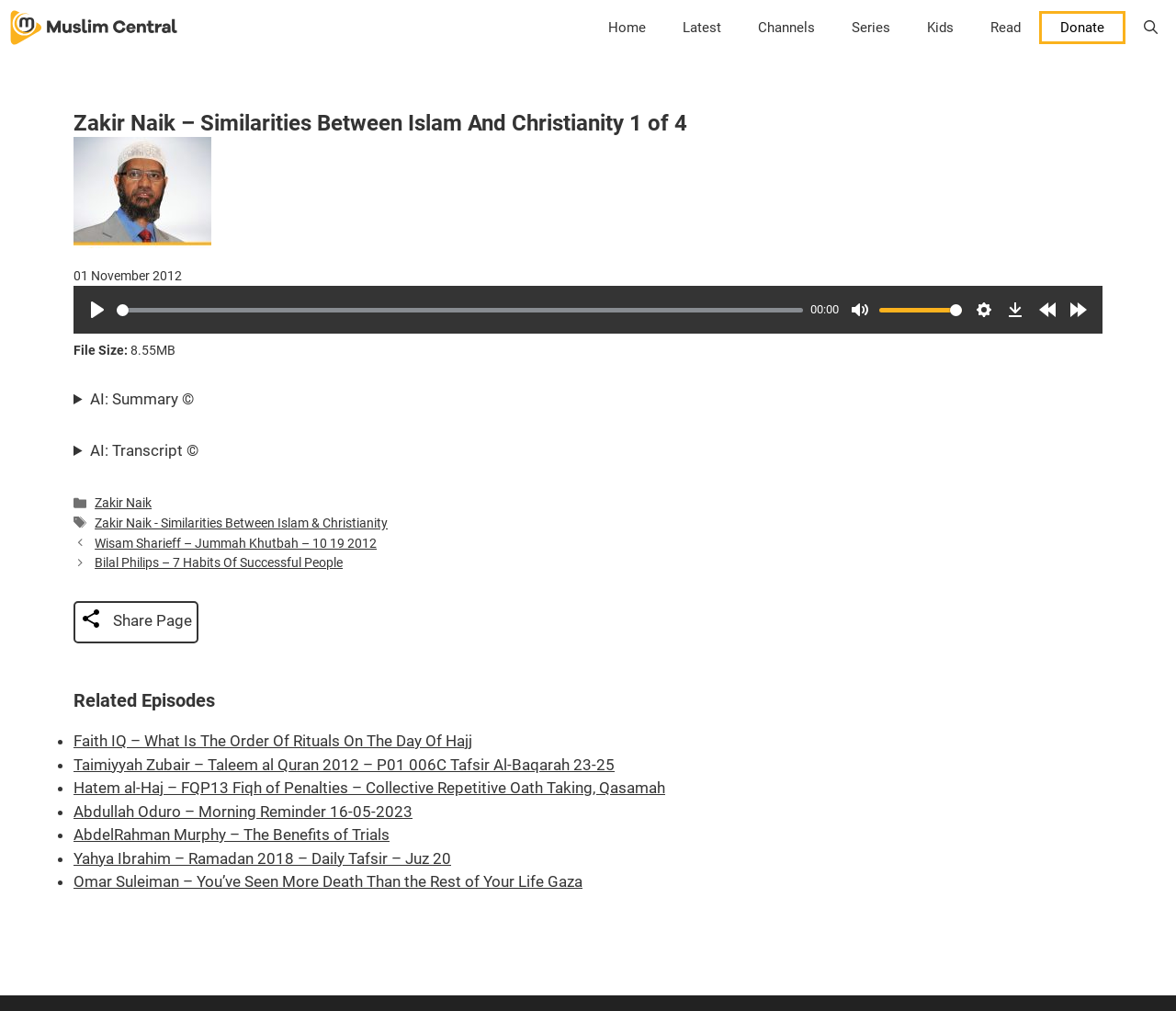Could you determine the bounding box coordinates of the clickable element to complete the instruction: "View the 'Related Episodes'"? Provide the coordinates as four float numbers between 0 and 1, i.e., [left, top, right, bottom].

[0.062, 0.682, 0.938, 0.704]